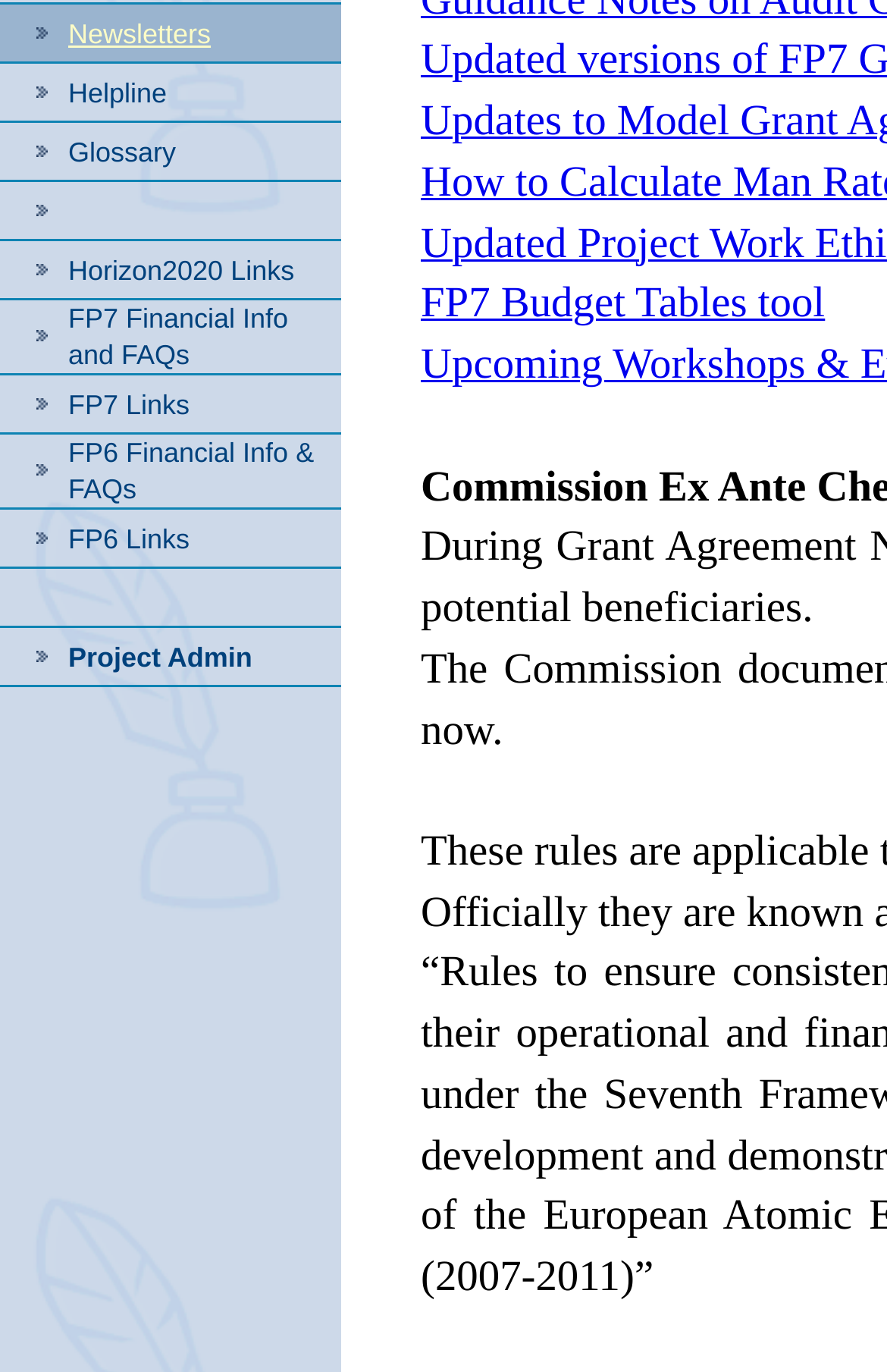Predict the bounding box of the UI element based on the description: "FP6 Financial Info & FAQs". The coordinates should be four float numbers between 0 and 1, formatted as [left, top, right, bottom].

[0.077, 0.318, 0.354, 0.368]